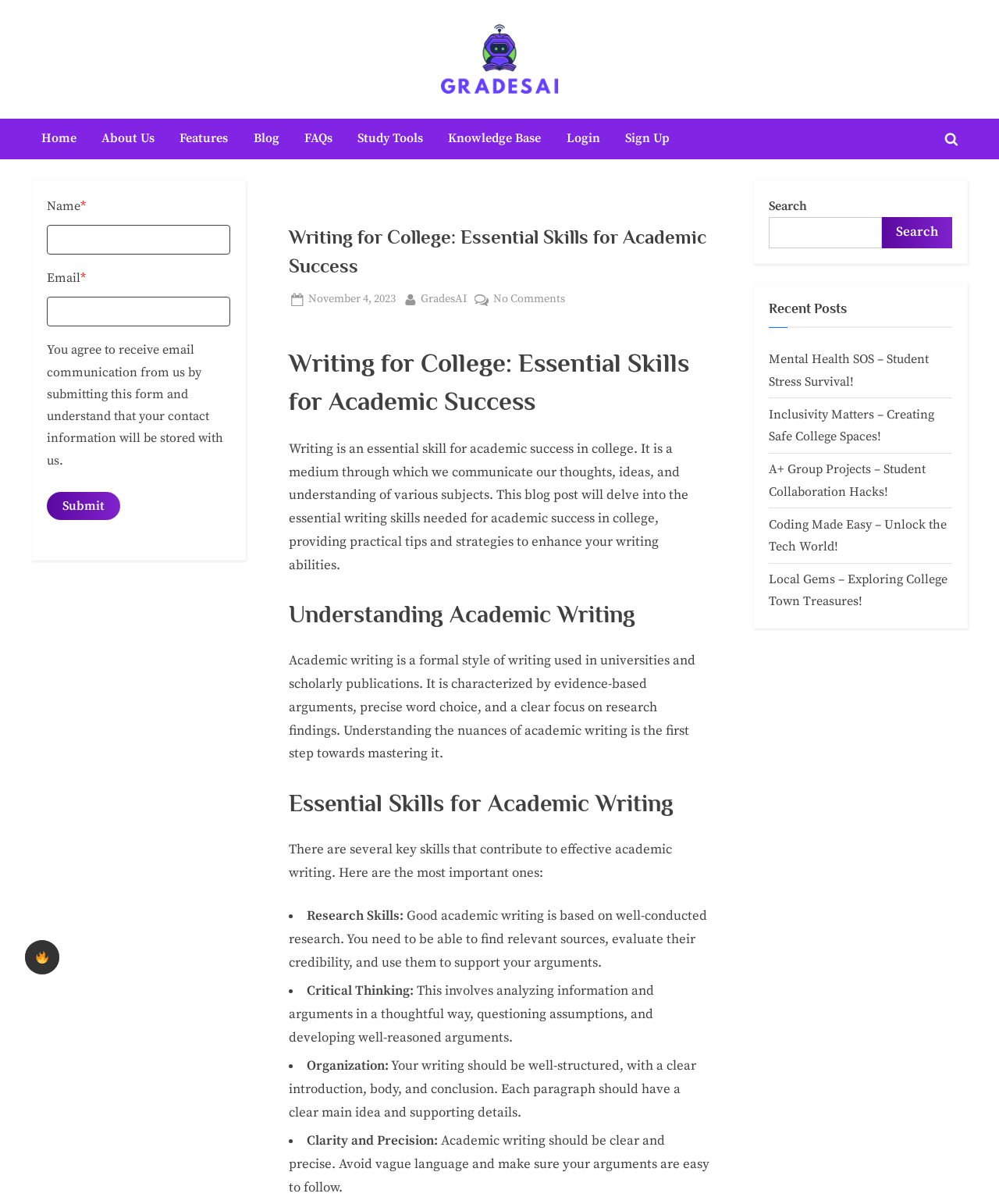Use a single word or phrase to answer the following:
What is the name of the website?

GradesAI